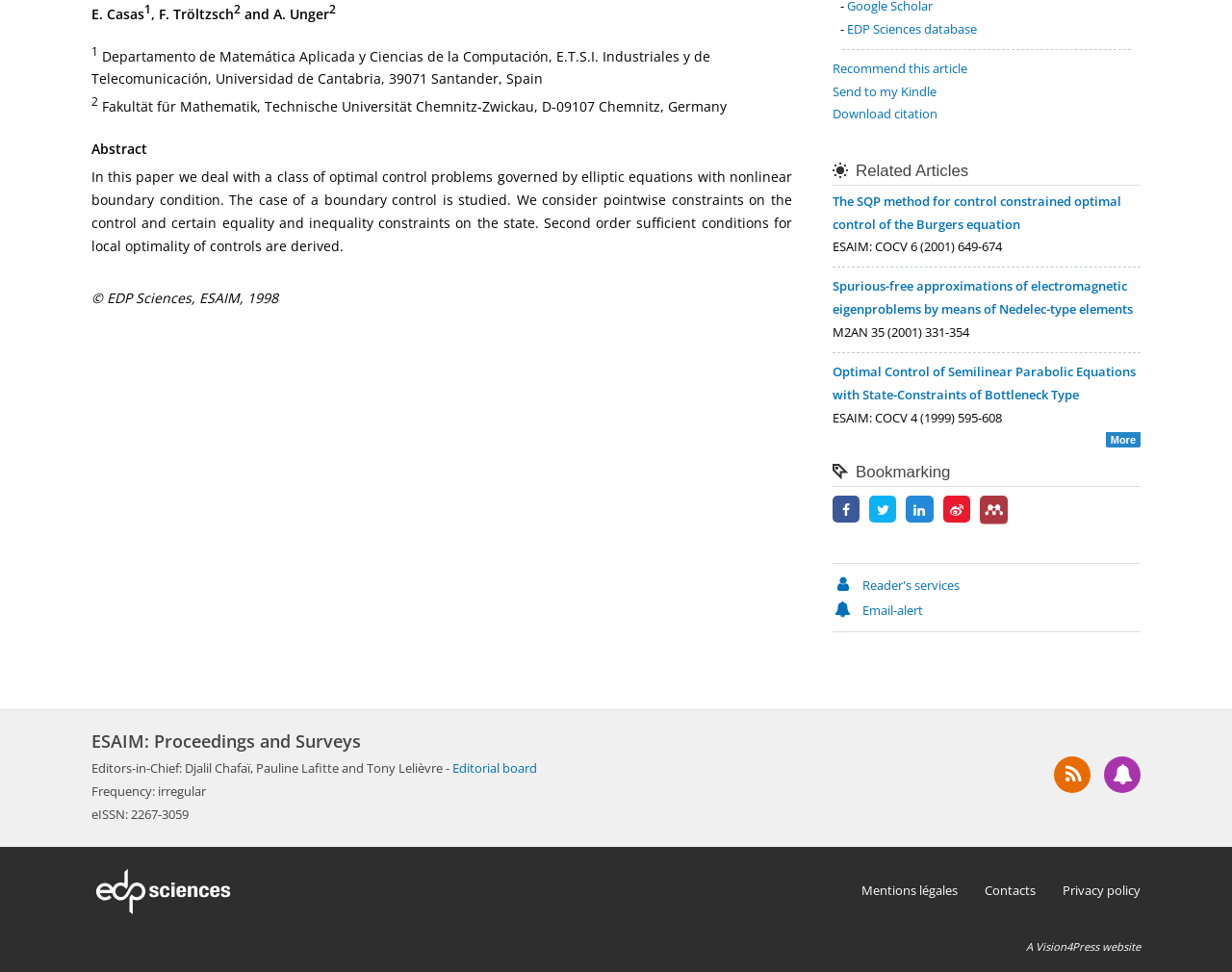Locate the bounding box coordinates for the element described below: "Mentions légales". The coordinates must be four float values between 0 and 1, formatted as [left, top, right, bottom].

[0.699, 0.907, 0.777, 0.924]